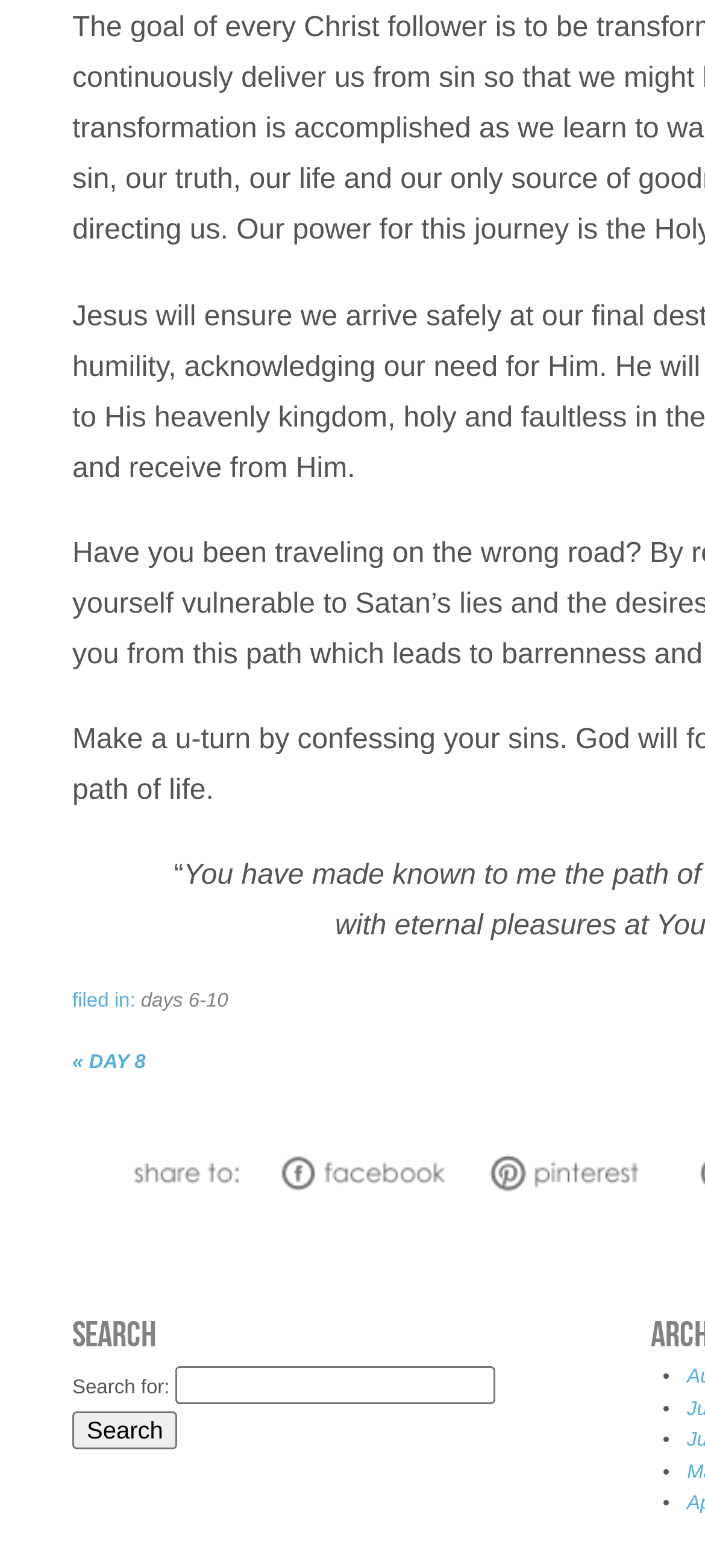Please answer the following question using a single word or phrase: 
What is the purpose of the textbox?

Search for: